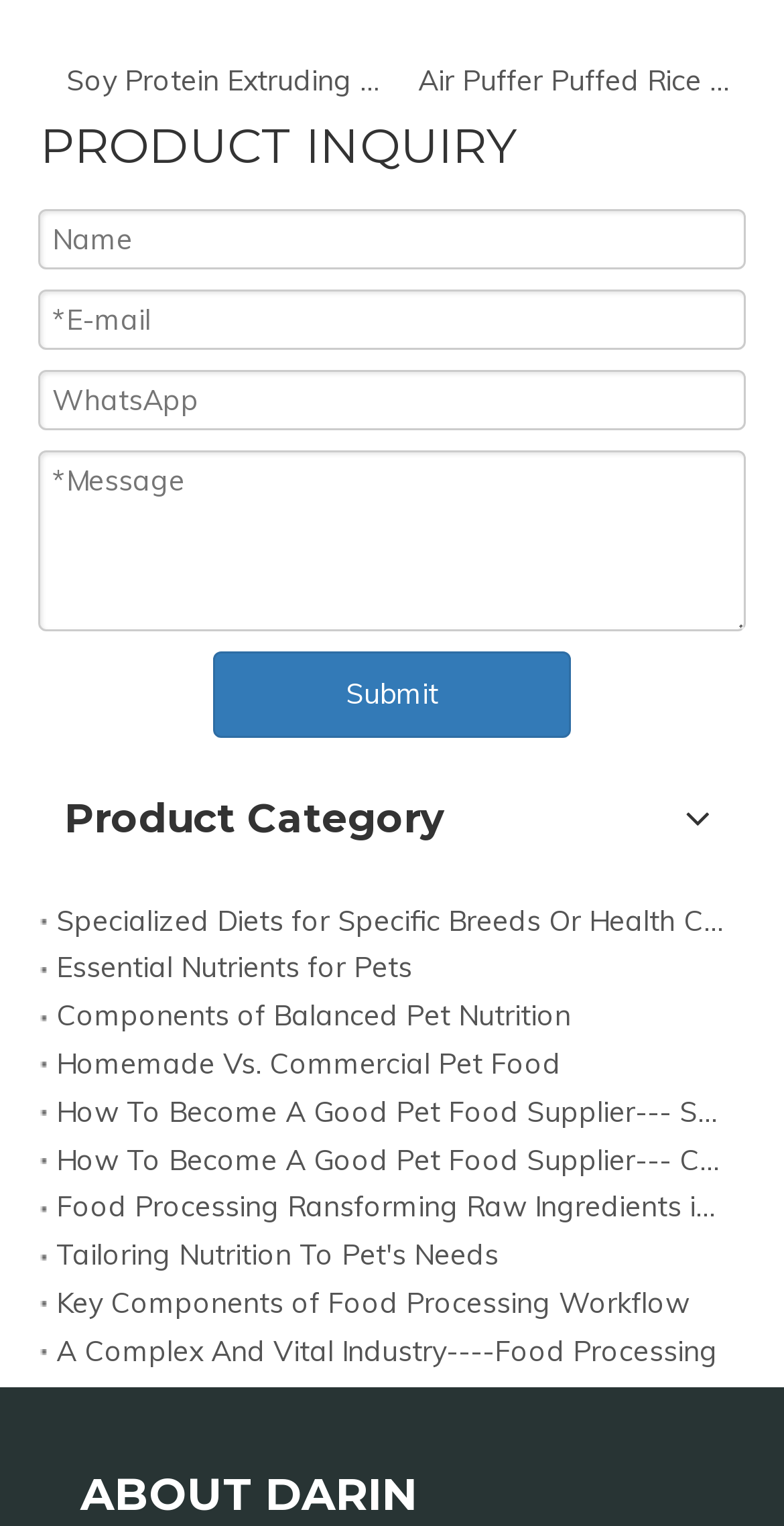Find the bounding box coordinates for the area you need to click to carry out the instruction: "View the property details". The coordinates should be four float numbers between 0 and 1, indicated as [left, top, right, bottom].

None